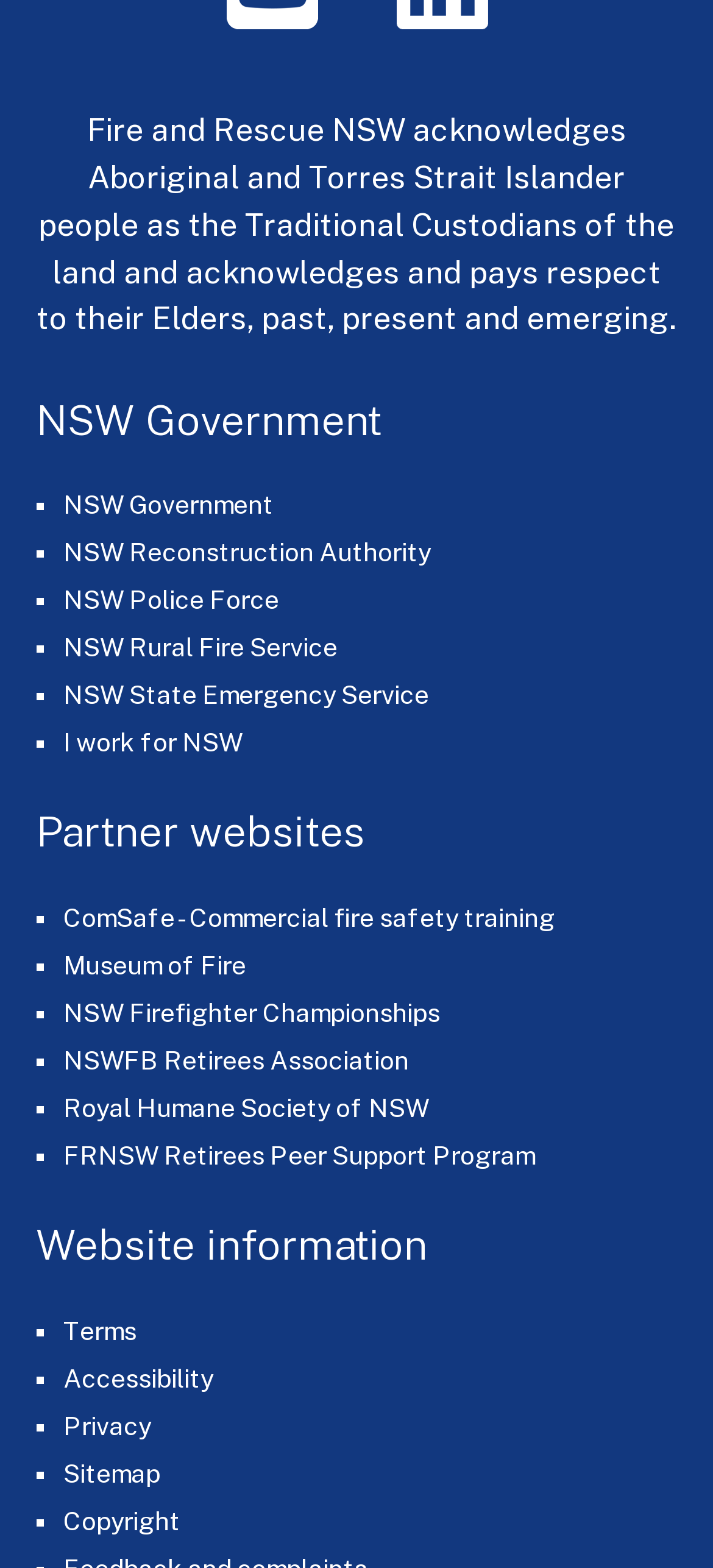Provide a one-word or short-phrase answer to the question:
What is the last link under the 'Website information' heading?

Copyright